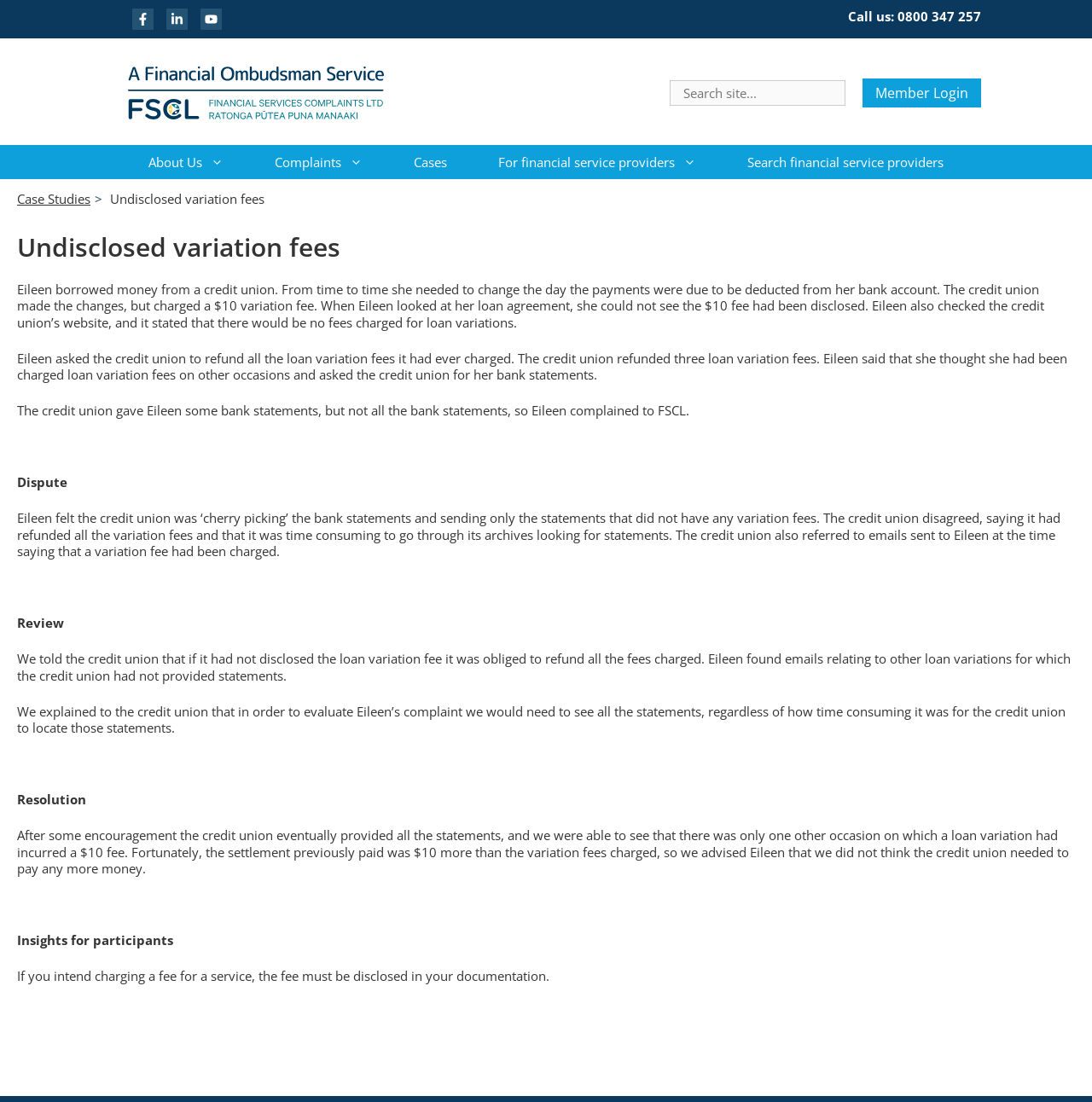Using the provided element description: "Search financial service providers", determine the bounding box coordinates of the corresponding UI element in the screenshot.

[0.661, 0.132, 0.888, 0.163]